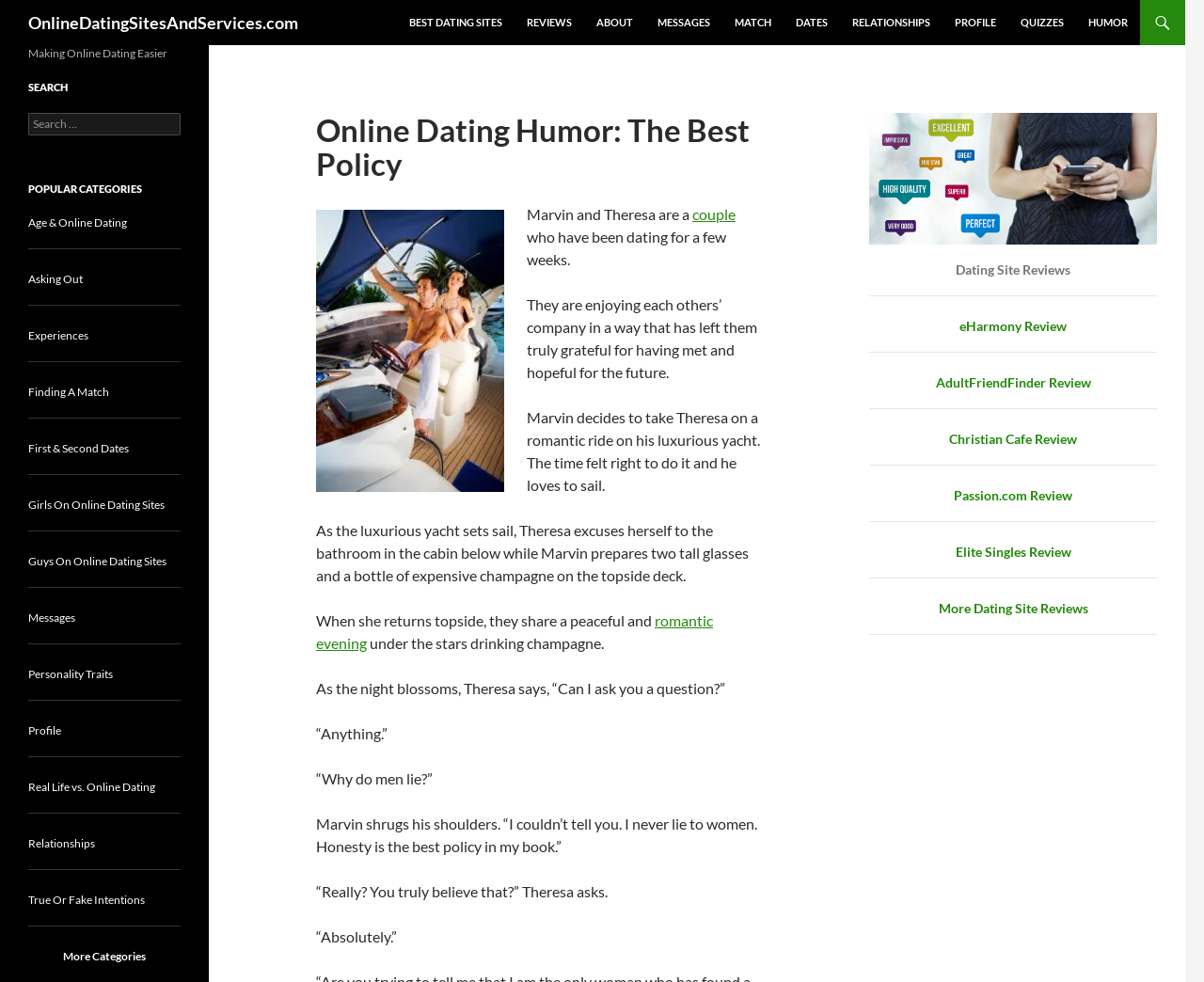What is the name of the website?
Based on the content of the image, thoroughly explain and answer the question.

The name of the website can be found in the top-left corner of the webpage, where it is written as 'OnlineDatingSitesAndServices.com'.